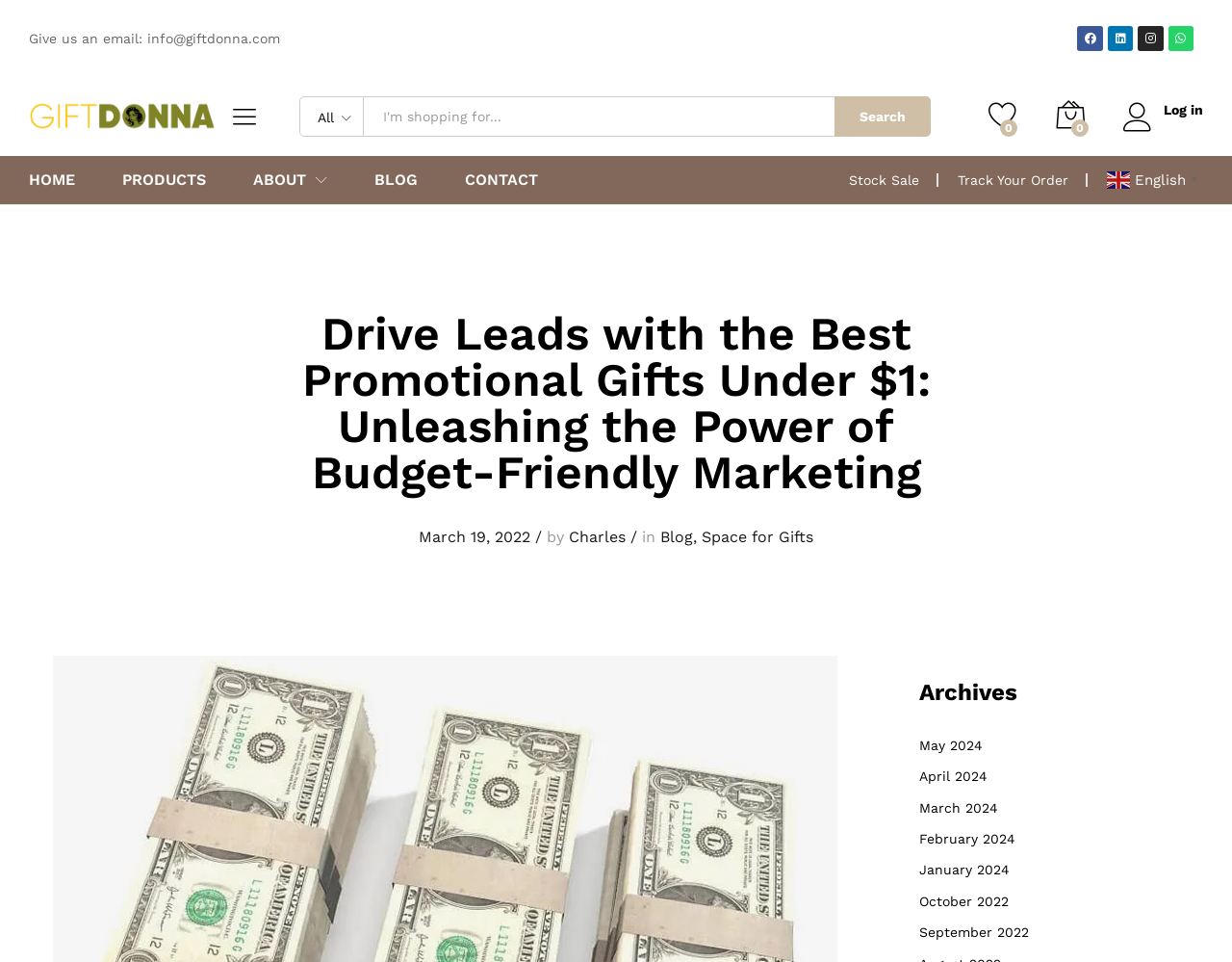Locate the bounding box coordinates of the element's region that should be clicked to carry out the following instruction: "Contact Giftdonna". The coordinates need to be four float numbers between 0 and 1, i.e., [left, top, right, bottom].

[0.12, 0.032, 0.227, 0.048]